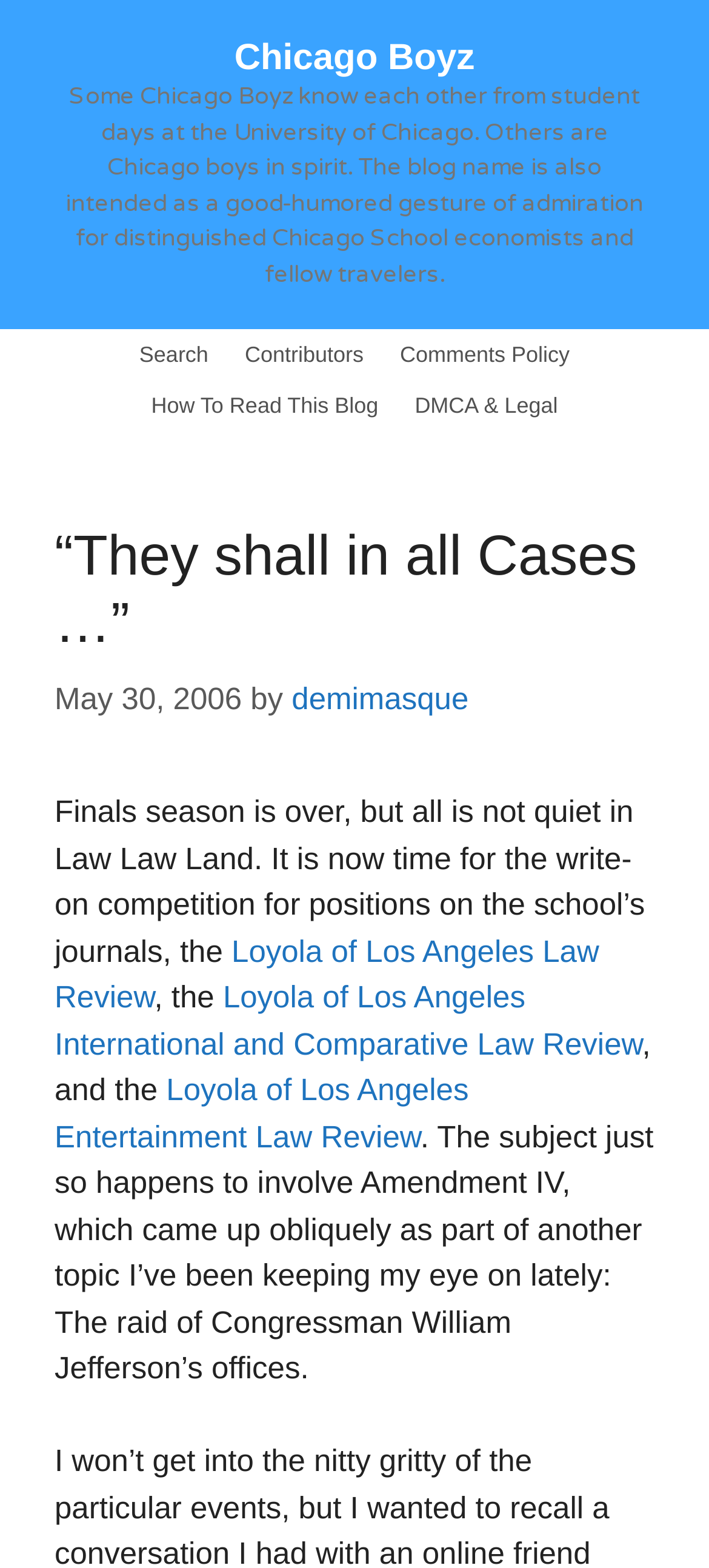Find the bounding box coordinates of the element's region that should be clicked in order to follow the given instruction: "view contributors". The coordinates should consist of four float numbers between 0 and 1, i.e., [left, top, right, bottom].

[0.32, 0.21, 0.539, 0.242]